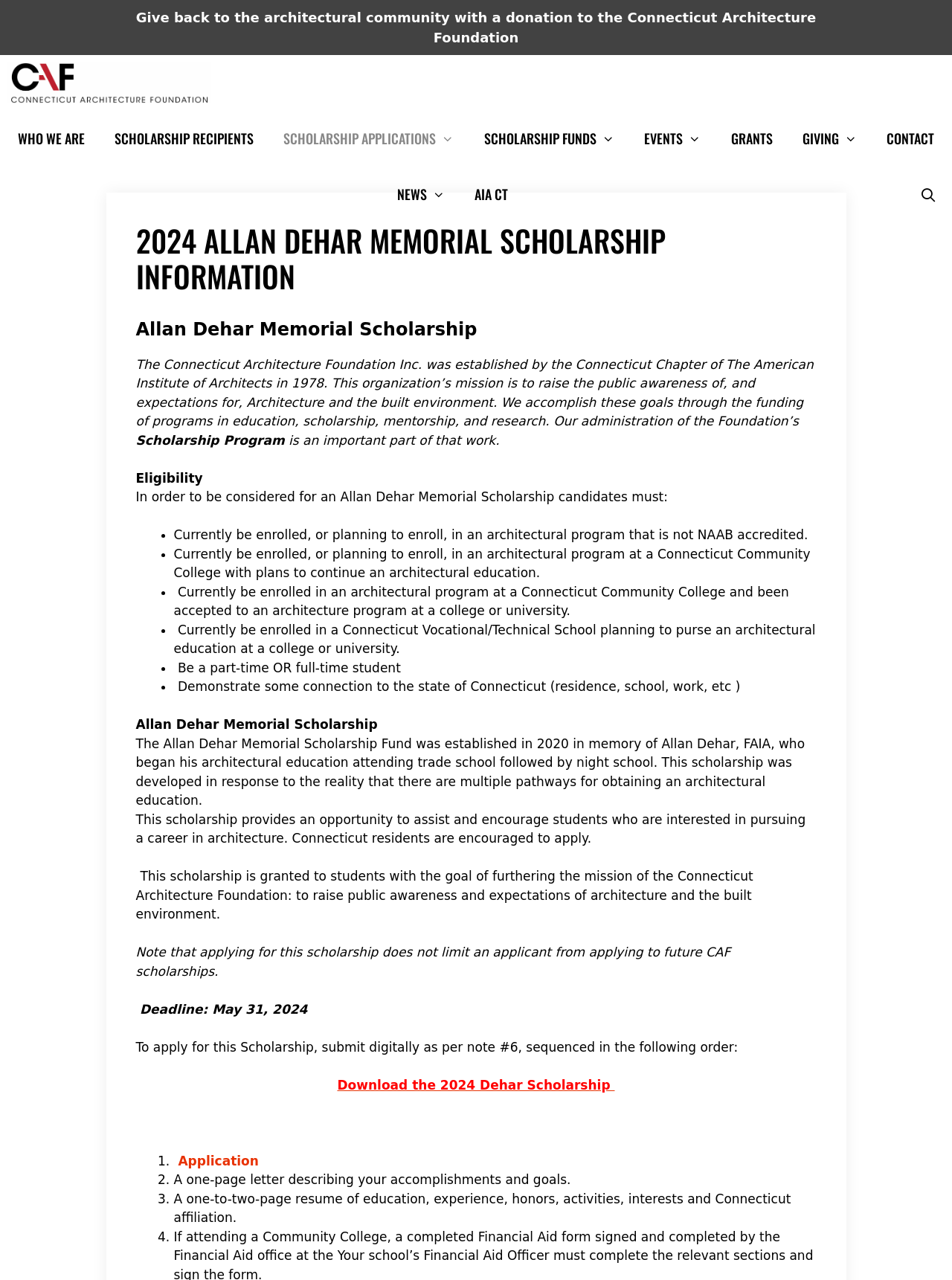Please determine the bounding box of the UI element that matches this description: AIA CT. The coordinates should be given as (top-left x, top-left y, bottom-right x, bottom-right y), with all values between 0 and 1.

[0.483, 0.13, 0.549, 0.174]